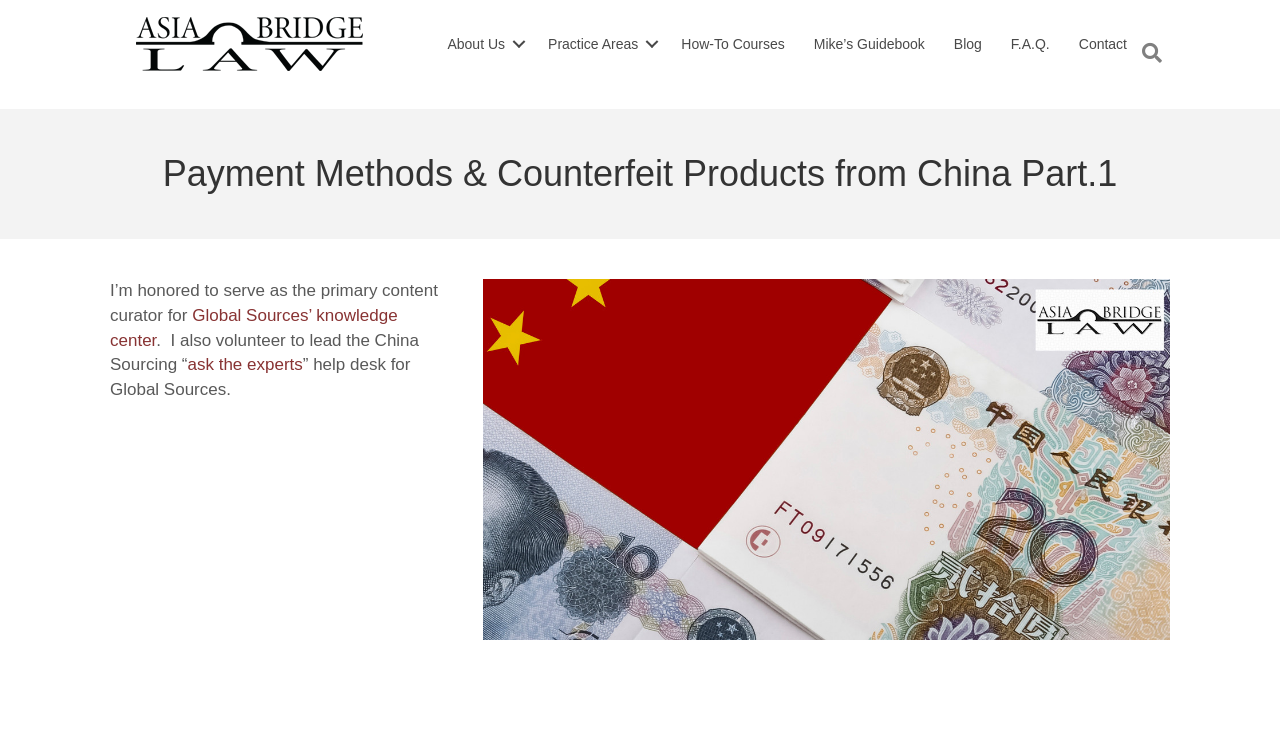Please provide the bounding box coordinate of the region that matches the element description: About Us. Coordinates should be in the format (top-left x, top-left y, bottom-right x, bottom-right y) and all values should be between 0 and 1.

[0.339, 0.027, 0.416, 0.091]